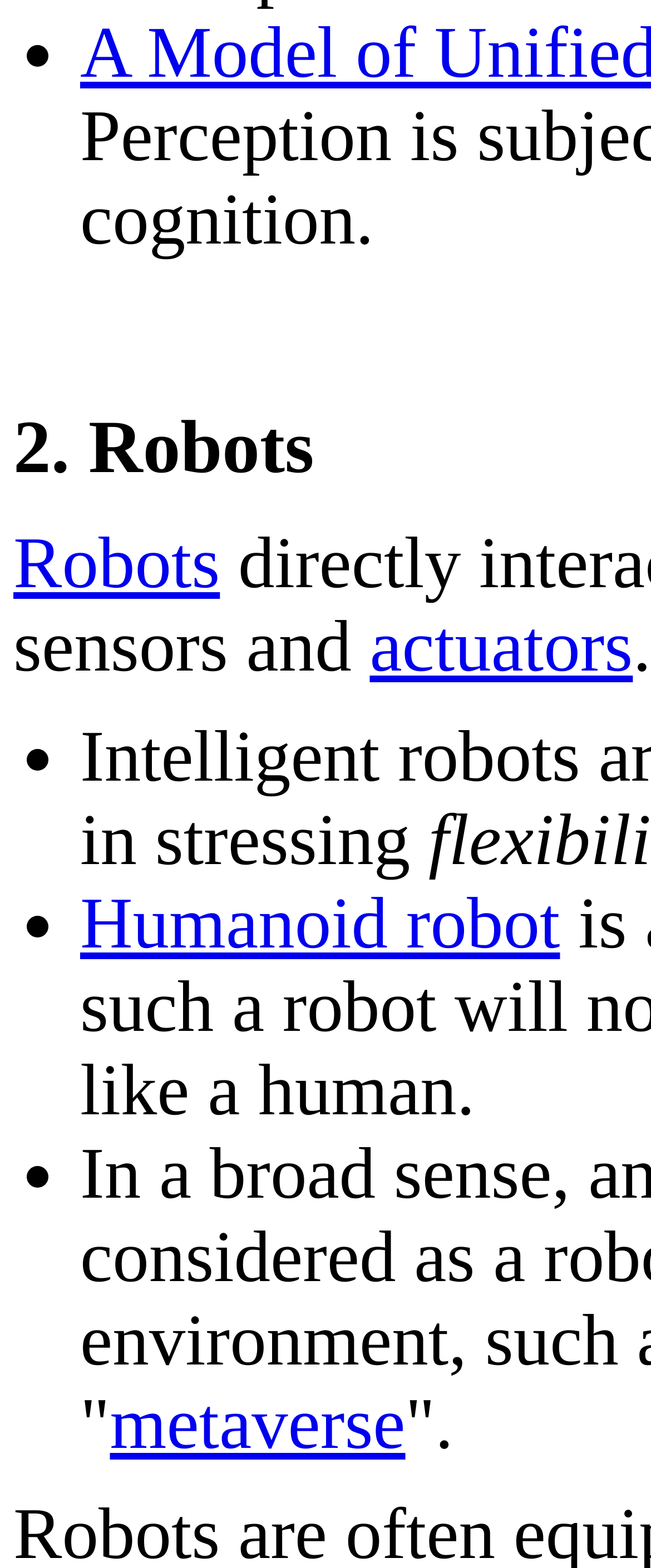Provide a brief response using a word or short phrase to this question:
What is the second item in the list?

actuators